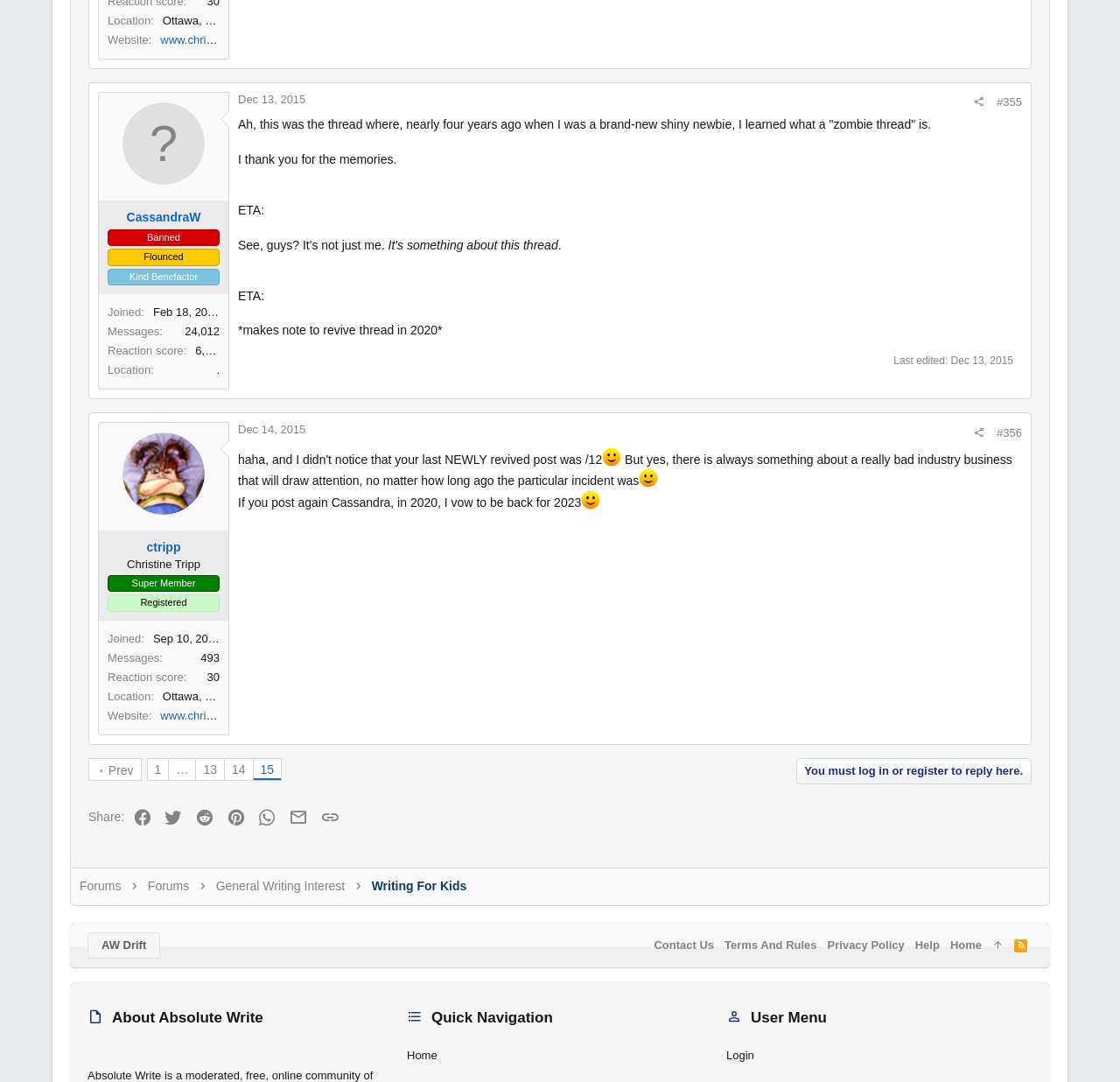How many messages has CassandraW sent?
Please analyze the image and answer the question with as much detail as possible.

I found the number of messages by looking at the description list under CassandraW's profile, where it says 'Messages' with a value of 24,012.